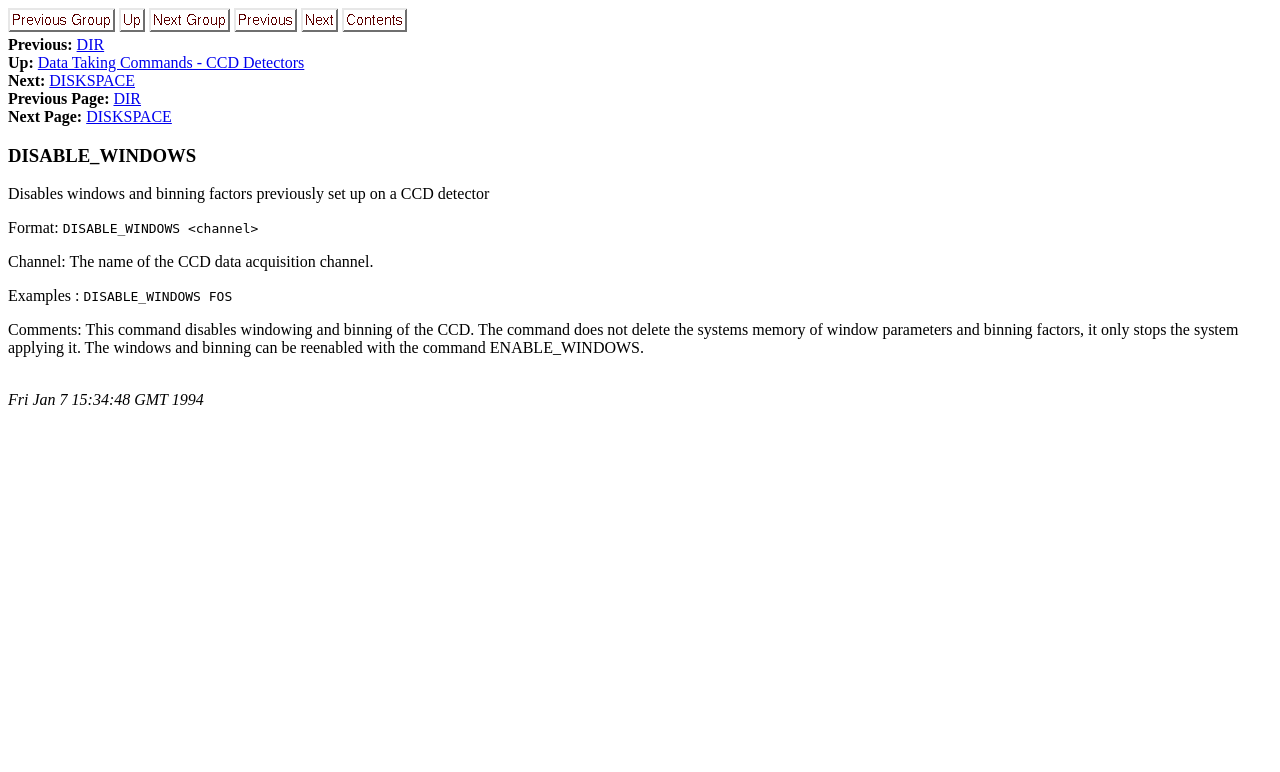Indicate the bounding box coordinates of the element that must be clicked to execute the instruction: "Click the link to DIR". The coordinates should be given as four float numbers between 0 and 1, i.e., [left, top, right, bottom].

[0.06, 0.047, 0.081, 0.069]